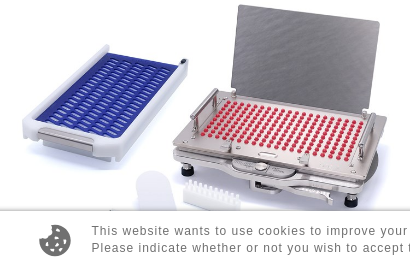What is the company providing high-quality solutions for?
Based on the image, give a one-word or short phrase answer.

Small batch productions